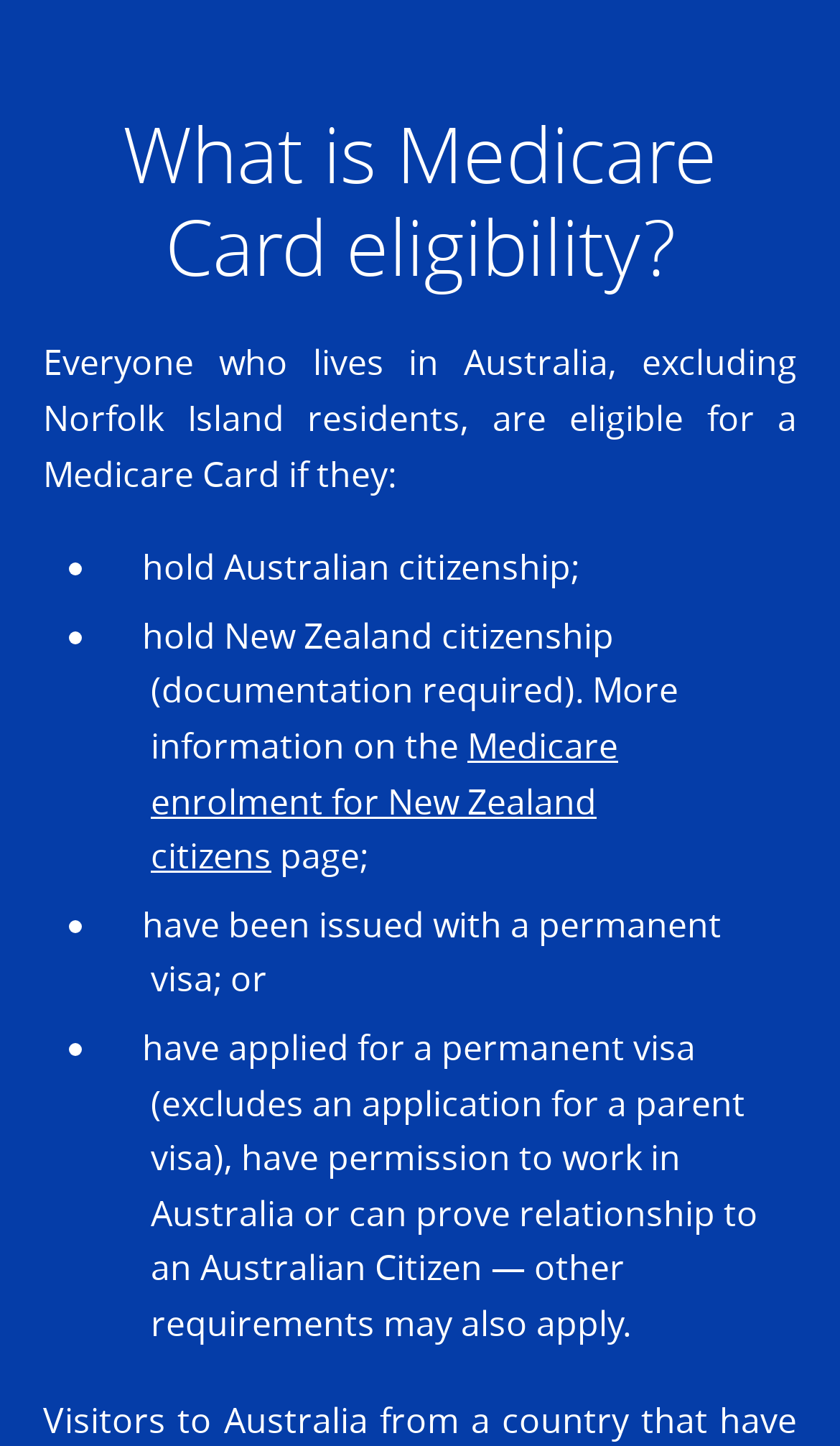Who is eligible for a Medicare Card?
Your answer should be a single word or phrase derived from the screenshot.

Australian citizens and others